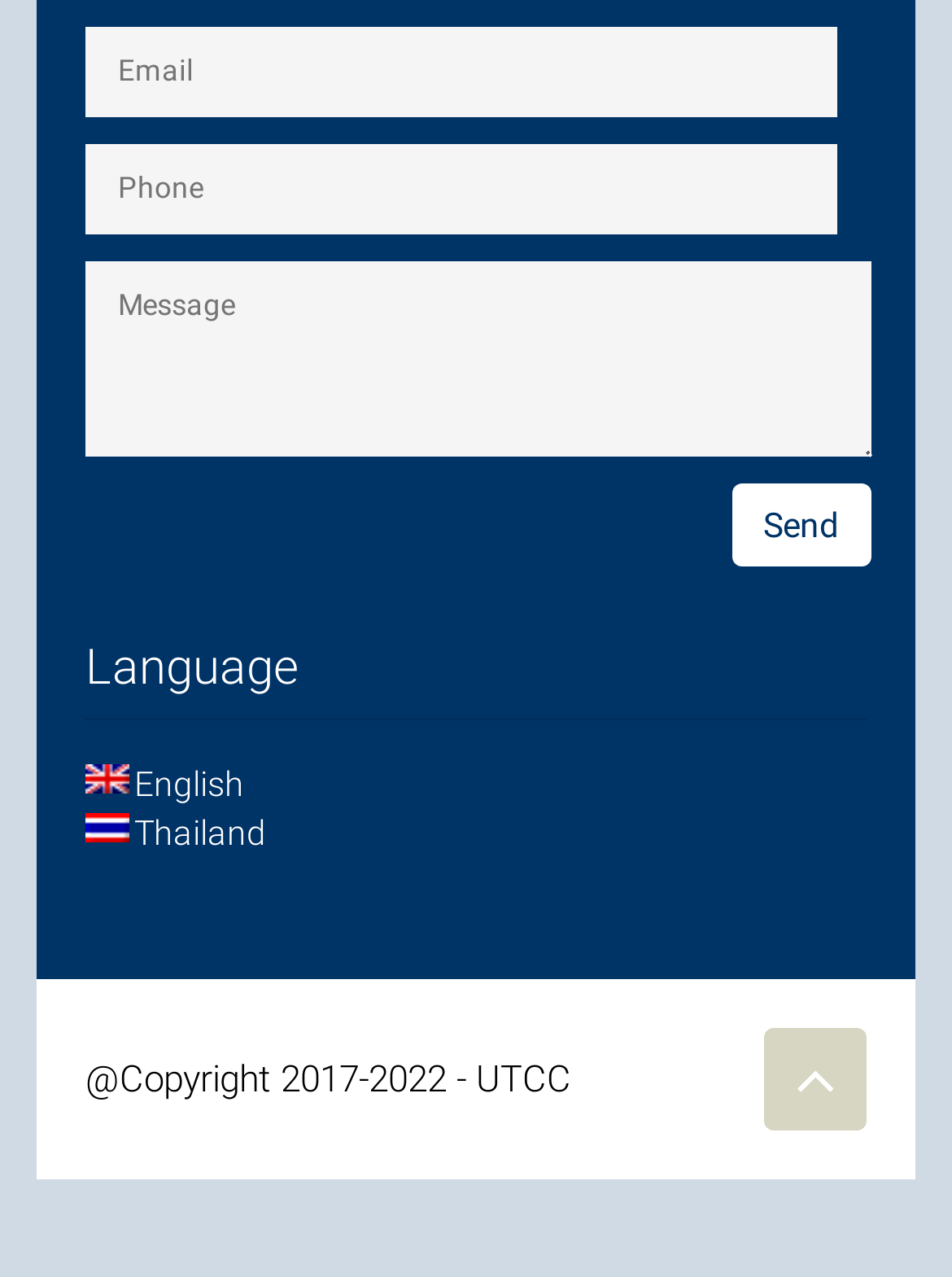Find the bounding box coordinates for the element that must be clicked to complete the instruction: "Enter email". The coordinates should be four float numbers between 0 and 1, indicated as [left, top, right, bottom].

[0.09, 0.022, 0.88, 0.092]